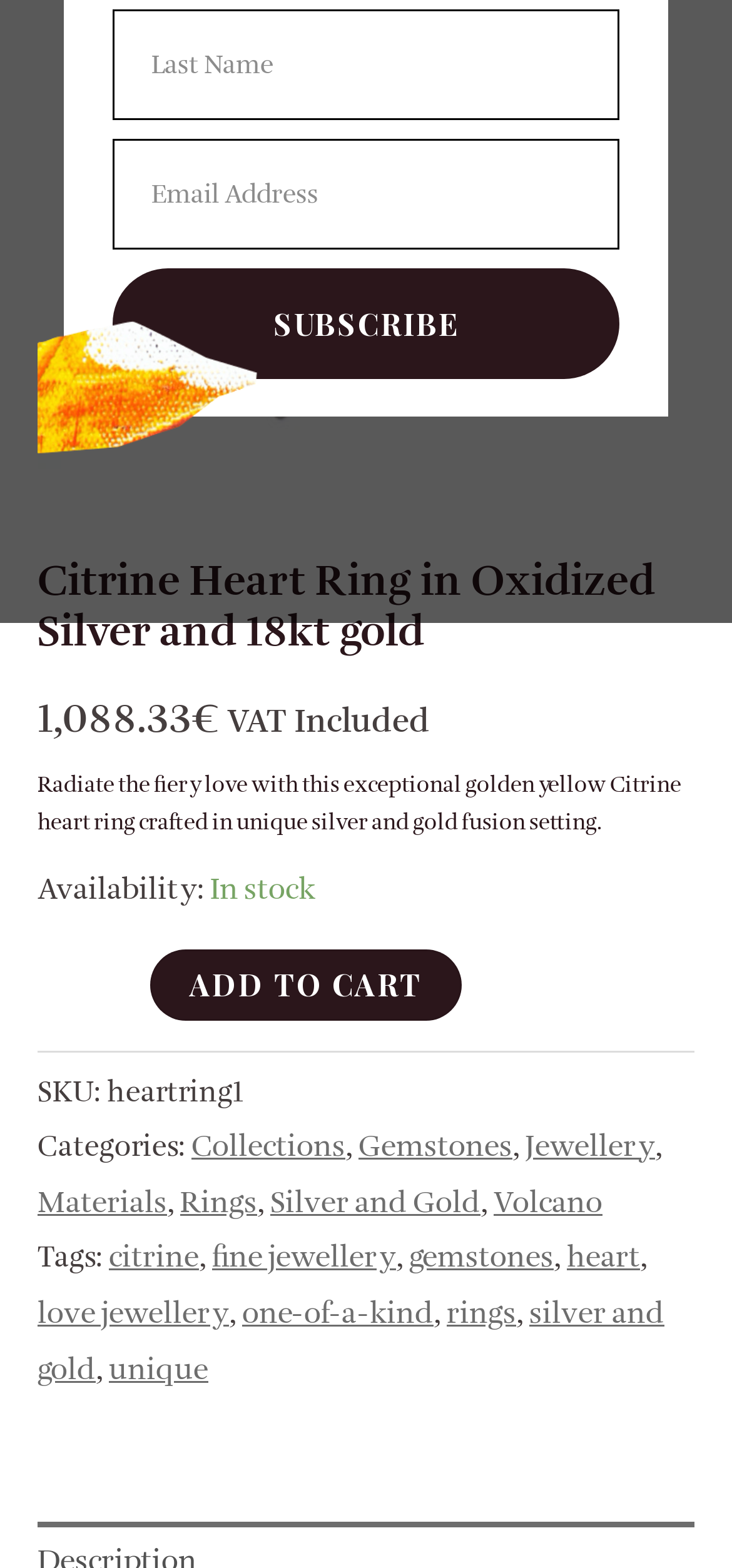Identify and provide the bounding box for the element described by: "Add to cart".

[0.205, 0.606, 0.631, 0.652]